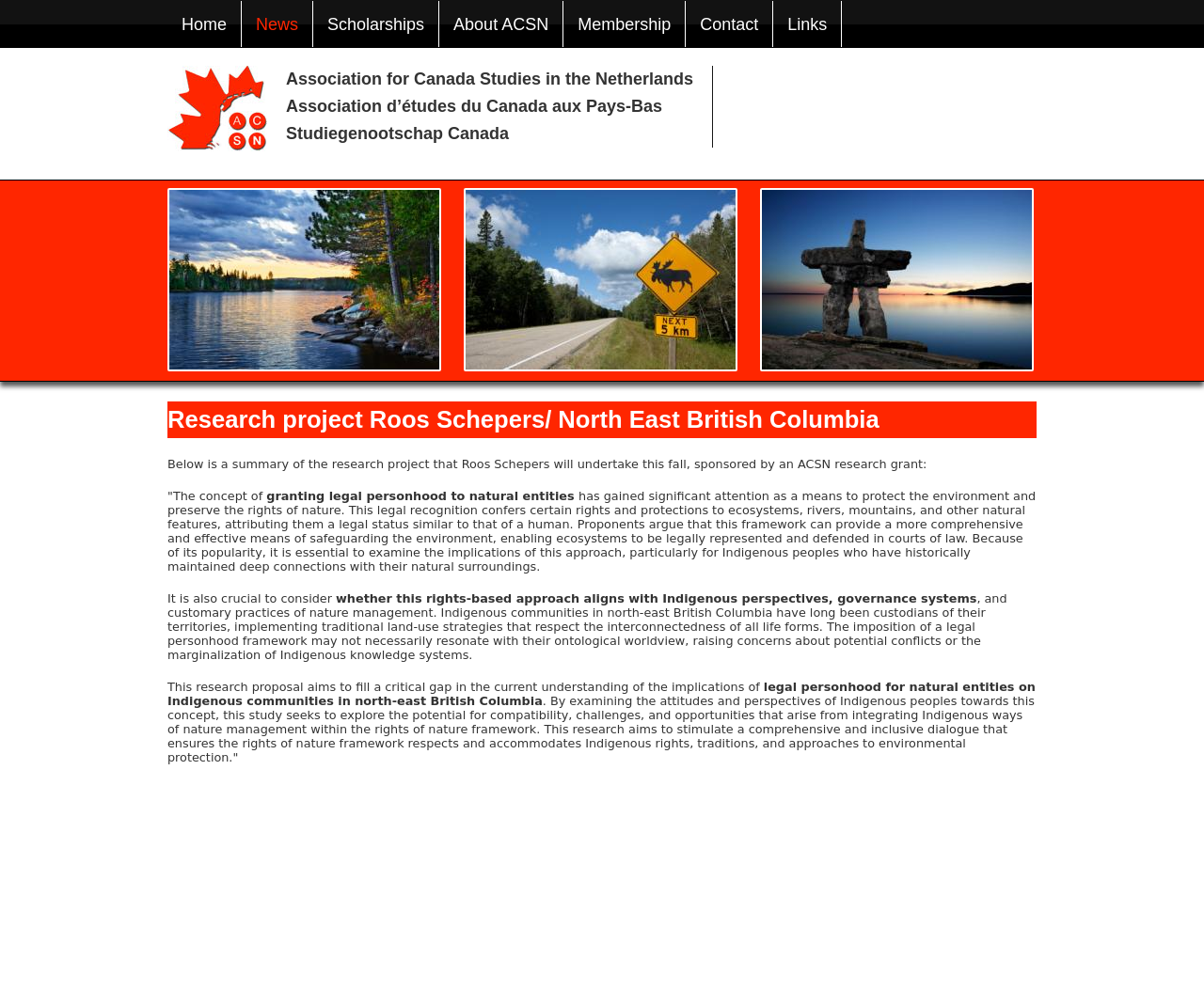Please provide a brief answer to the question using only one word or phrase: 
What is the name of the association?

ACSN